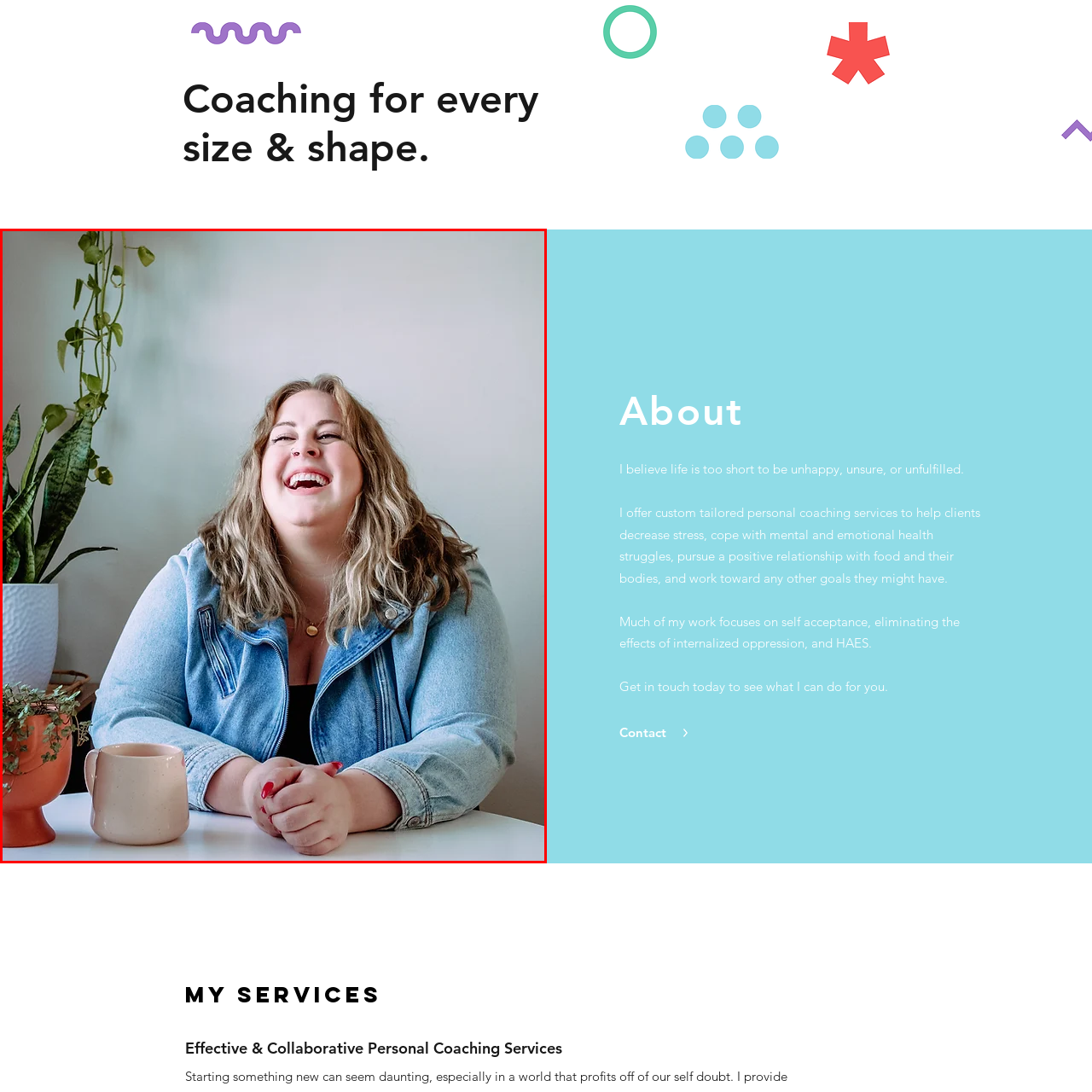Offer a comprehensive description of the image enclosed by the red box.

In this vibrant and engaging image, a woman is seated at a table, radiating joy as she laughs heartily. Her wavy, medium-length hair frames her face while she dons a light denim jacket over a black top. The background, softly blurred, features a pale wall, enhancing her bright persona. To her left, a stylish potted plant adds a touch of greenery, complementing the warm, inviting atmosphere of the space. In front of her, a round, beige mug and a terracotta plant pot sit on the table, suggesting a cozy setting conducive to conversation and connection. The overall composition exudes positivity and warmth, reflecting a sense of openness and approachability.